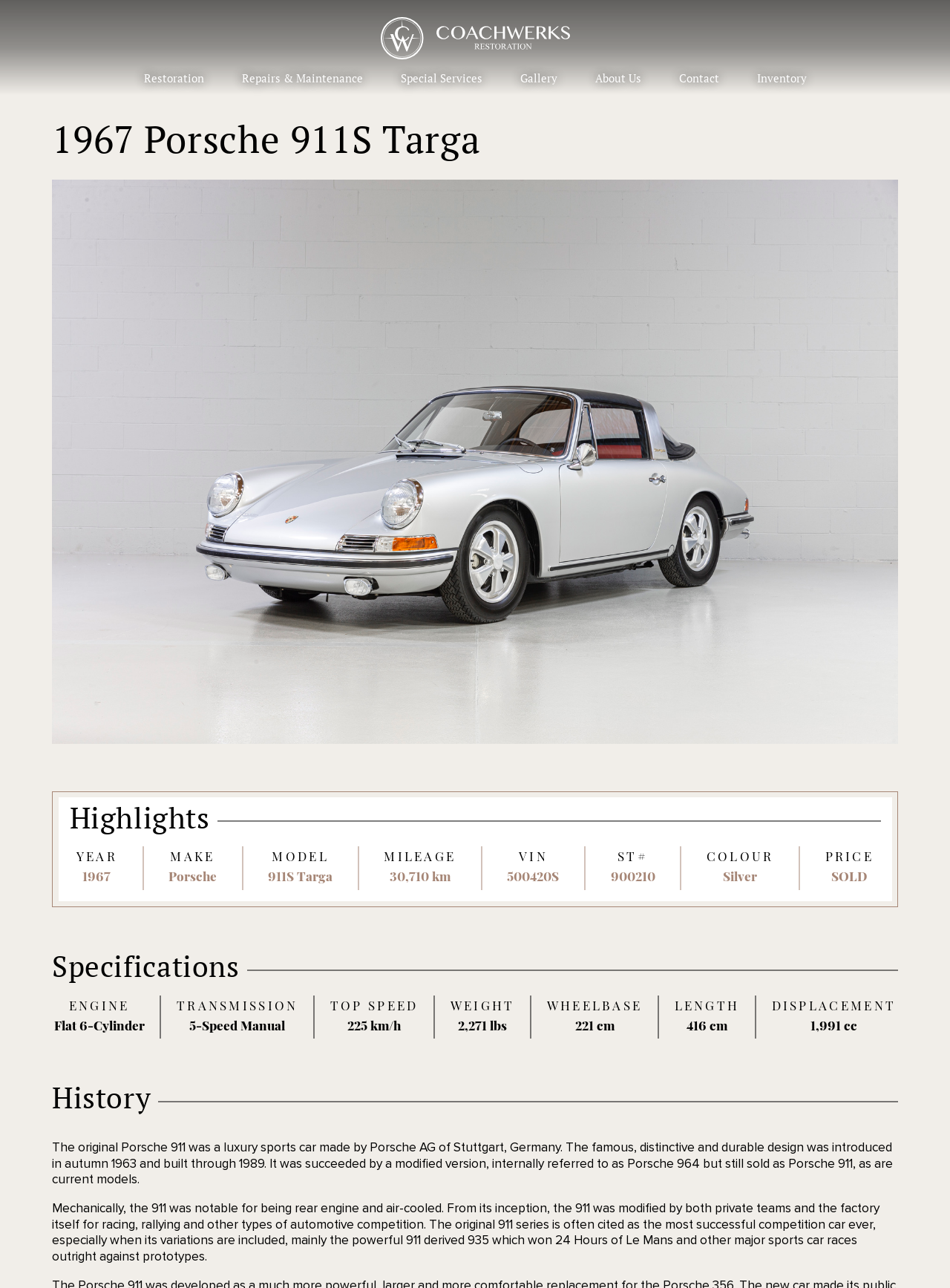Identify the bounding box coordinates of the area you need to click to perform the following instruction: "View the 'Gallery'".

[0.547, 0.054, 0.586, 0.066]